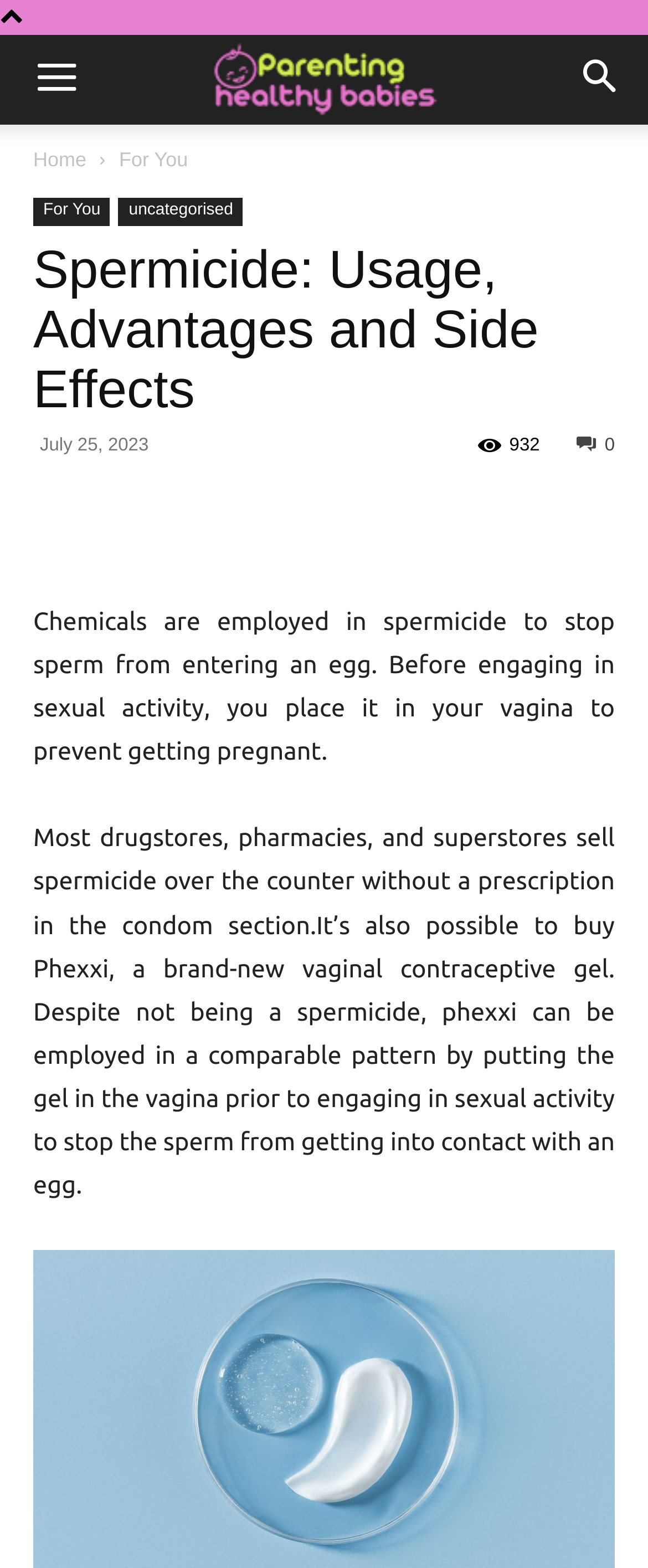Examine the image and give a thorough answer to the following question:
How many links are there under 'For You'?

Under the 'For You' link, there are two sub-links: 'For You' and 'uncategorised'.